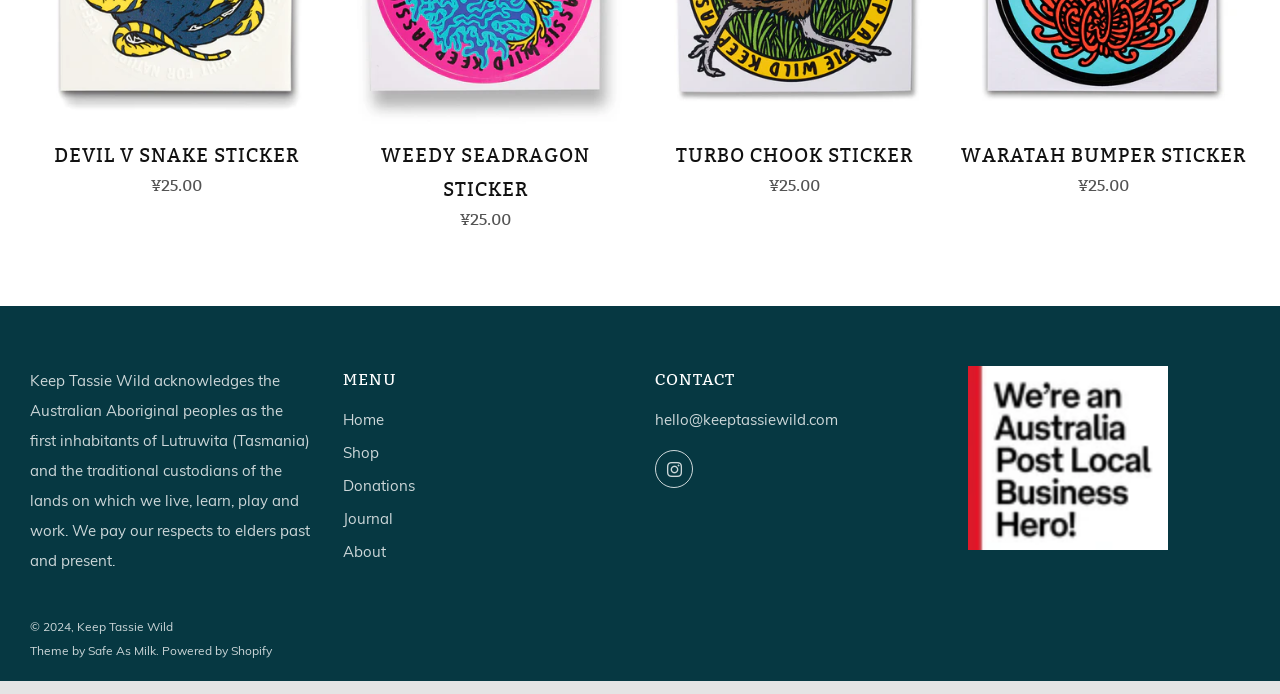Look at the image and write a detailed answer to the question: 
What is the platform powering the website?

I found the link element with the text 'Powered by Shopify' at the bottom of the webpage, which indicates the platform powering the website.